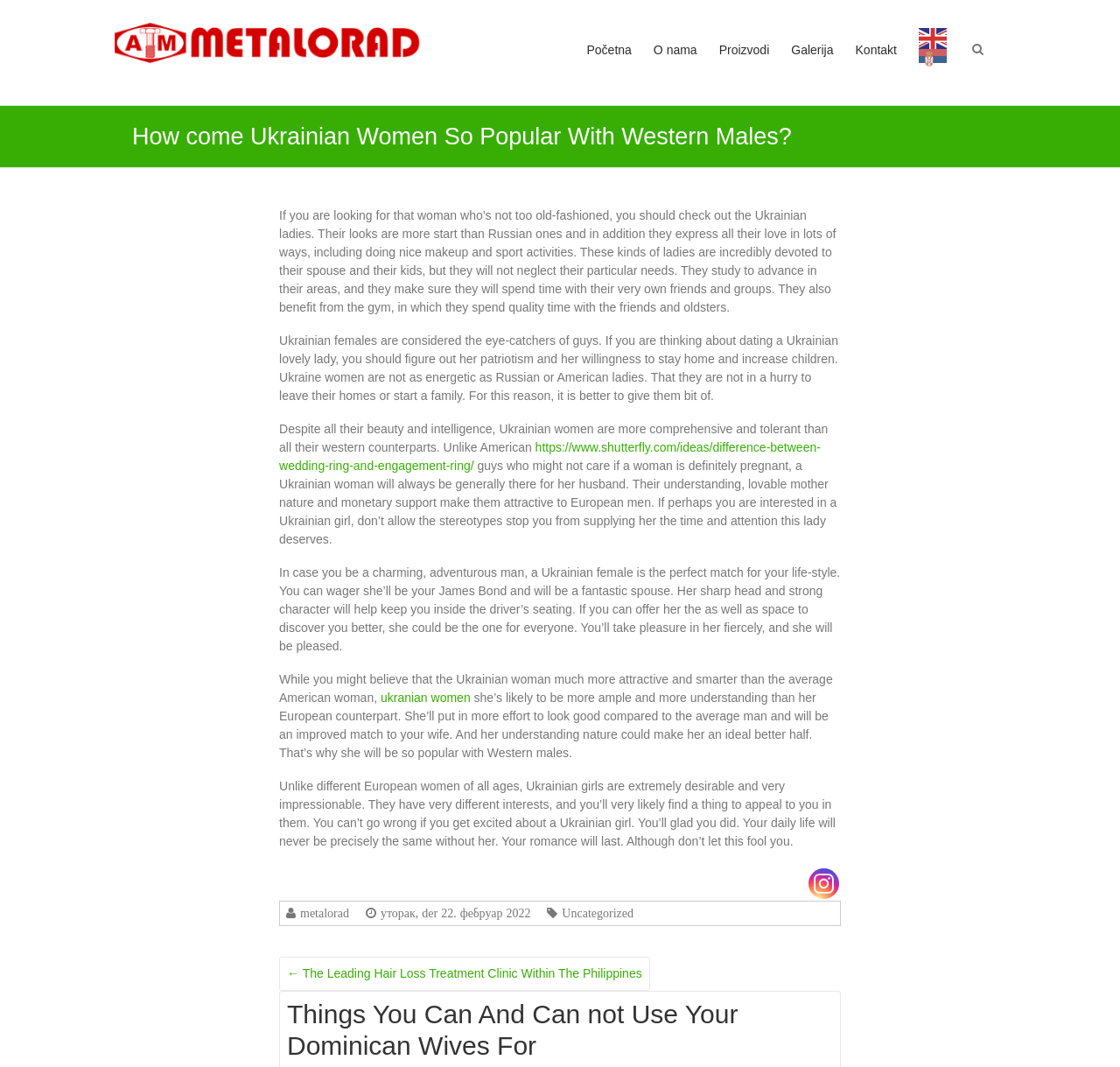What is the date of the latest article?
Look at the screenshot and provide an in-depth answer.

The date of the latest article is obtained from the link element at the bottom of the webpage, which has the text 'уторак, 22. фебруар 2022'.